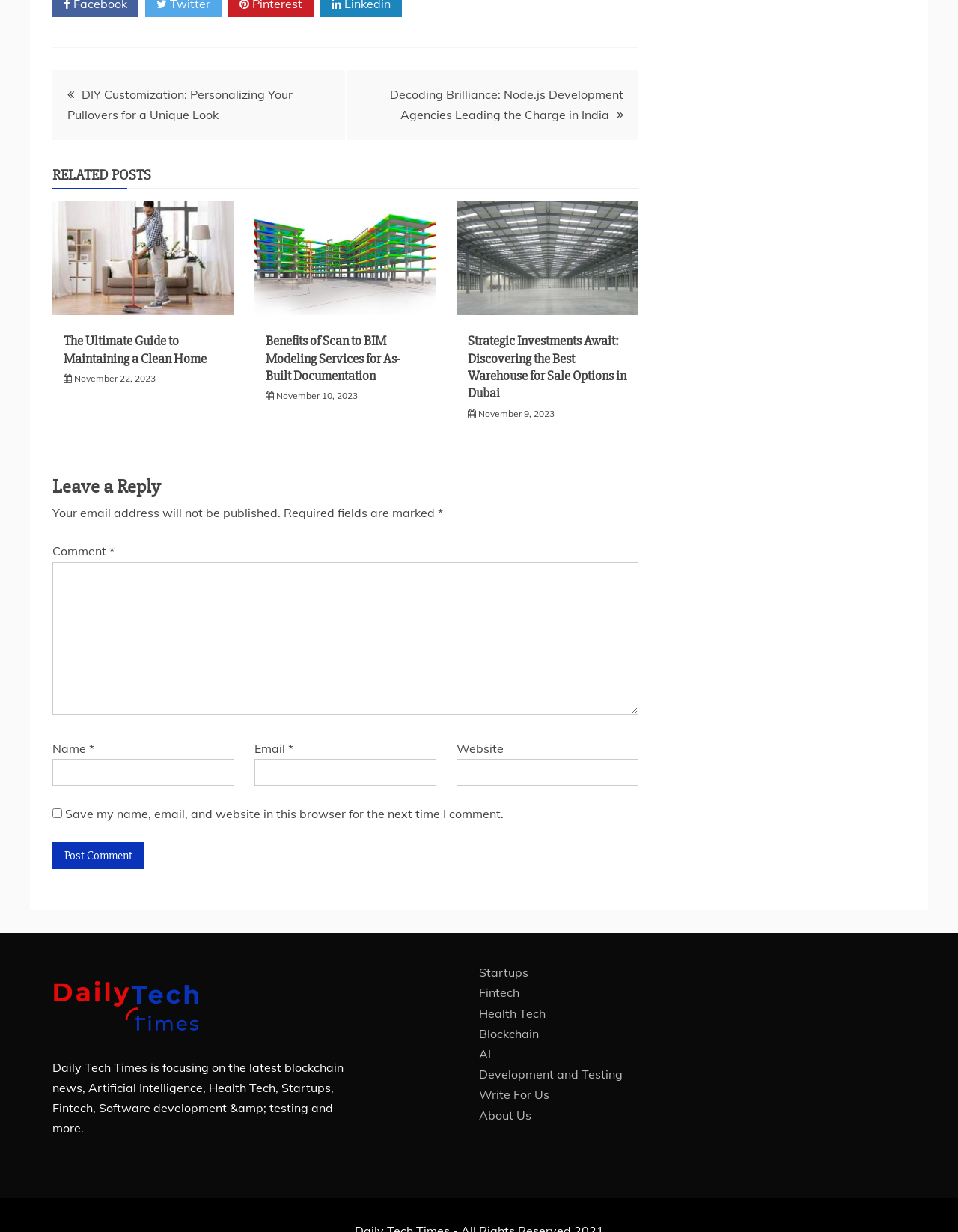Locate the bounding box coordinates of the UI element described by: "November 10, 2023November 10, 2023". Provide the coordinates as four float numbers between 0 and 1, formatted as [left, top, right, bottom].

[0.288, 0.317, 0.374, 0.326]